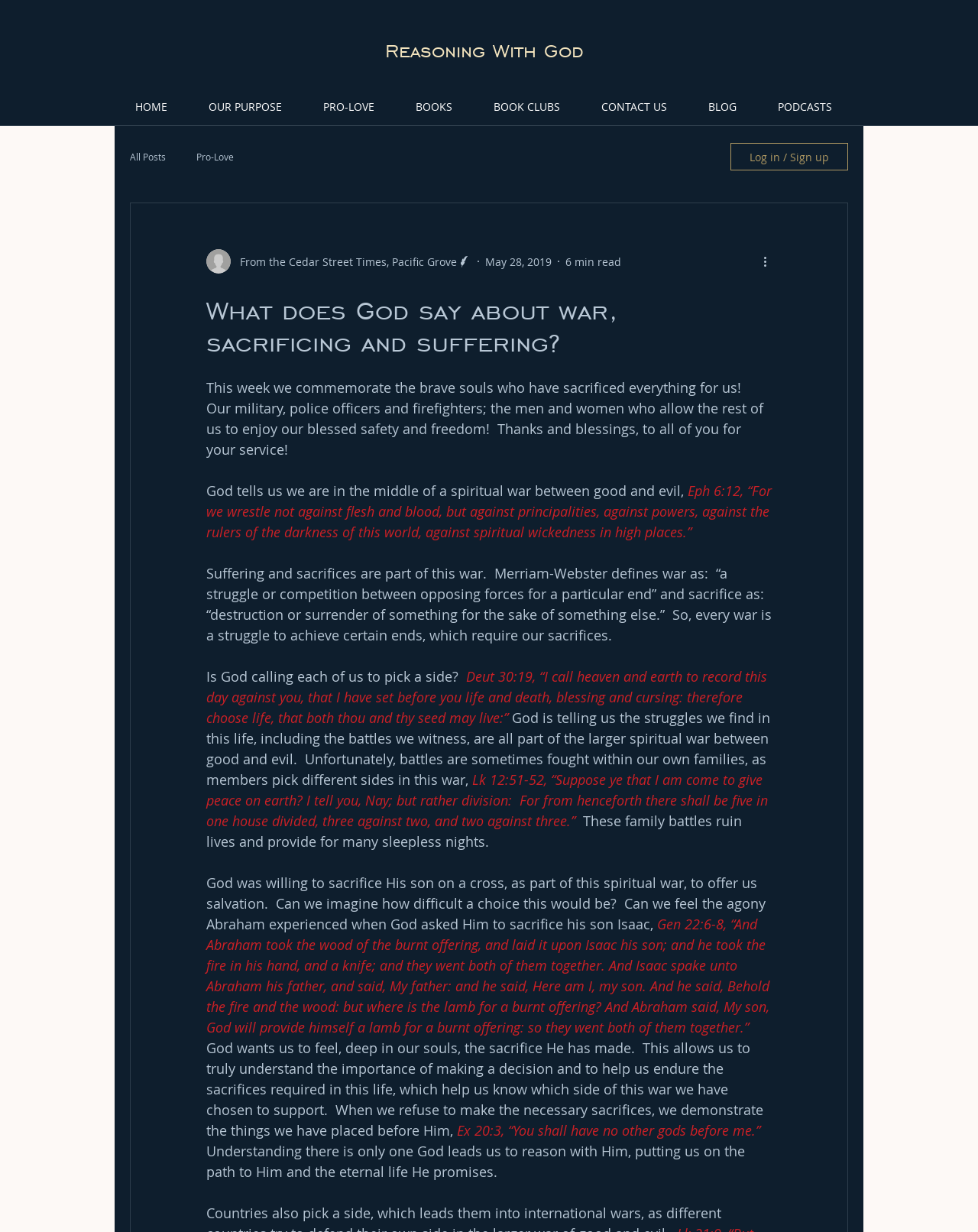Please find and provide the title of the webpage.

What does God say about war, sacrificing and suffering?